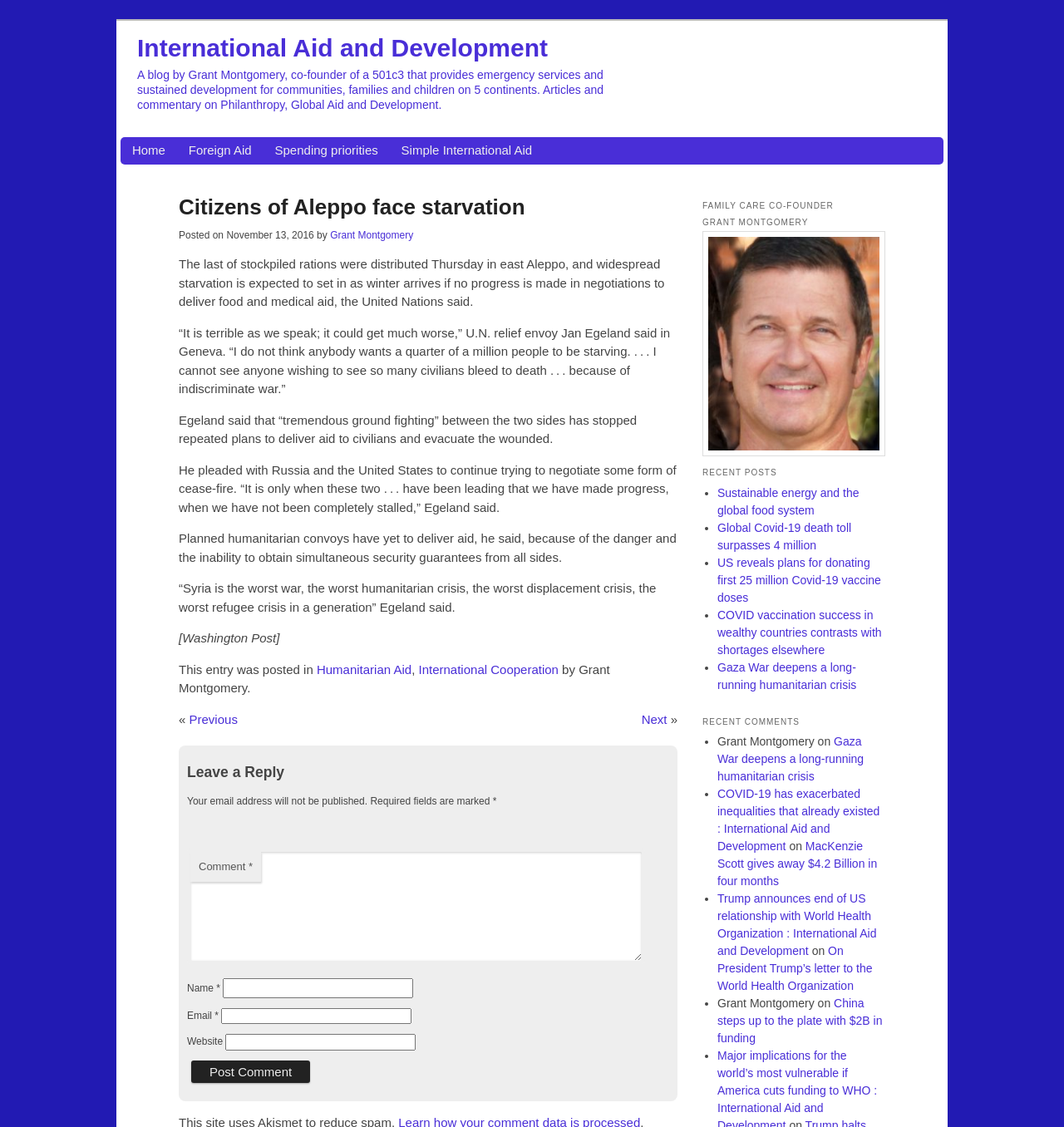Please determine the bounding box coordinates of the clickable area required to carry out the following instruction: "Search in documents". The coordinates must be four float numbers between 0 and 1, represented as [left, top, right, bottom].

None